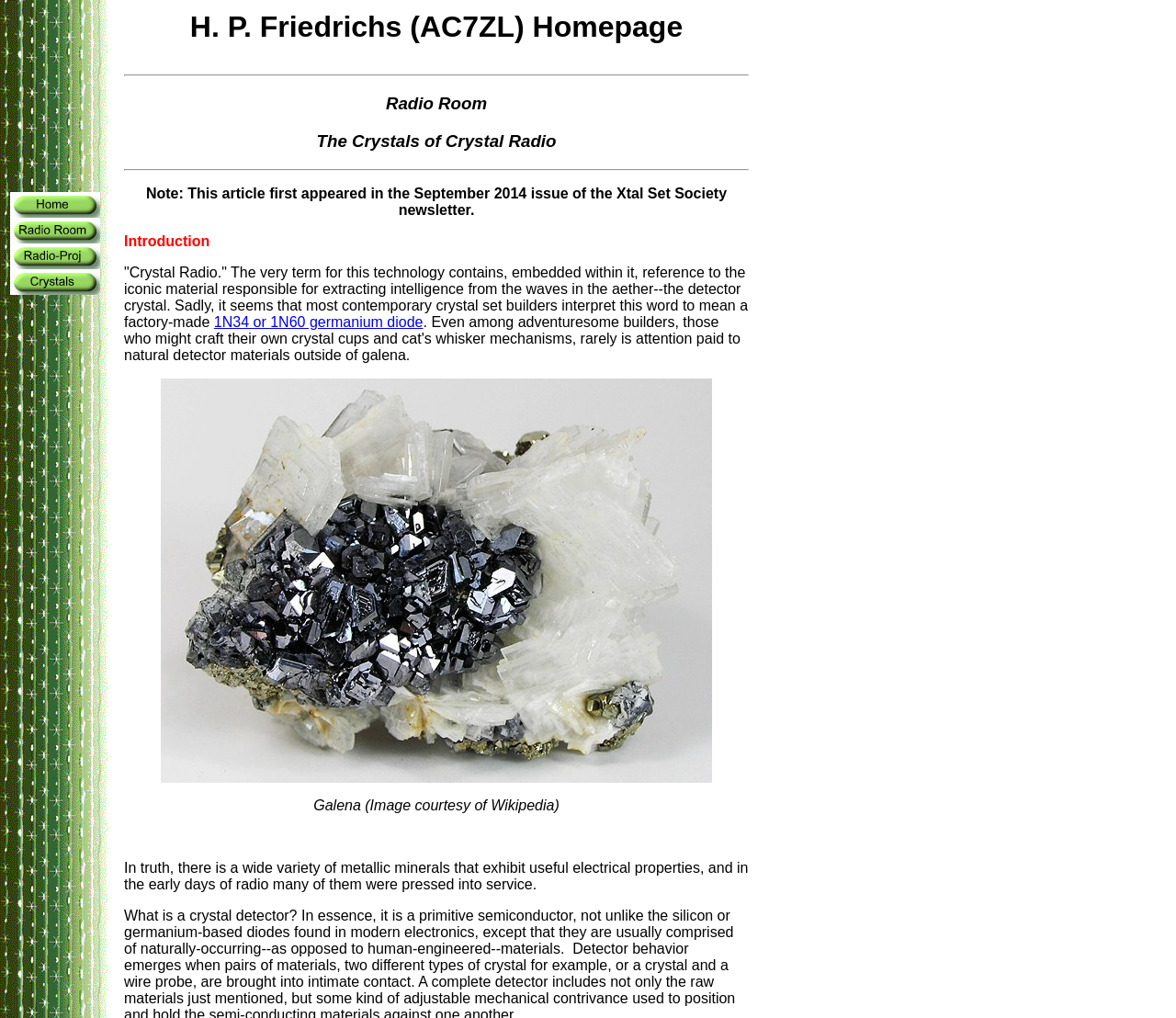Write a detailed summary of the webpage, including text, images, and layout.

The webpage is the homepage of H. P. Friedrichs, with a focus on radio-related topics. At the top, there is a heading with the title "H. P. Friedrichs (AC7ZL) Homepage". Below this, there are five links with accompanying images, labeled "Home", "Radio Room", "Radio-Proj", and "Crystals". These links are aligned horizontally and take up a significant portion of the top section of the page.

Below the links, there is a horizontal separator, followed by a heading that reads "Radio Room". This is followed by another heading, "The Crystals of Crystal Radio", which is a prominent section of the page. 

The main content of the page is a lengthy article about crystal radio, with several paragraphs of text. The article begins with an introduction and a note about its original publication in a newsletter. The text discusses the history and technology of crystal radio, with a focus on the detector crystal. There is a link to a germanium diode within the text.

The page also features an image, which takes up a significant portion of the lower section of the page. The image is accompanied by a caption, "Galena (Image courtesy of Wikipedia)". There is also a block of text below the image, which continues the discussion of crystal radio and its history.

Overall, the webpage is dedicated to sharing information and resources about radio-related topics, with a focus on crystal radio and its history.